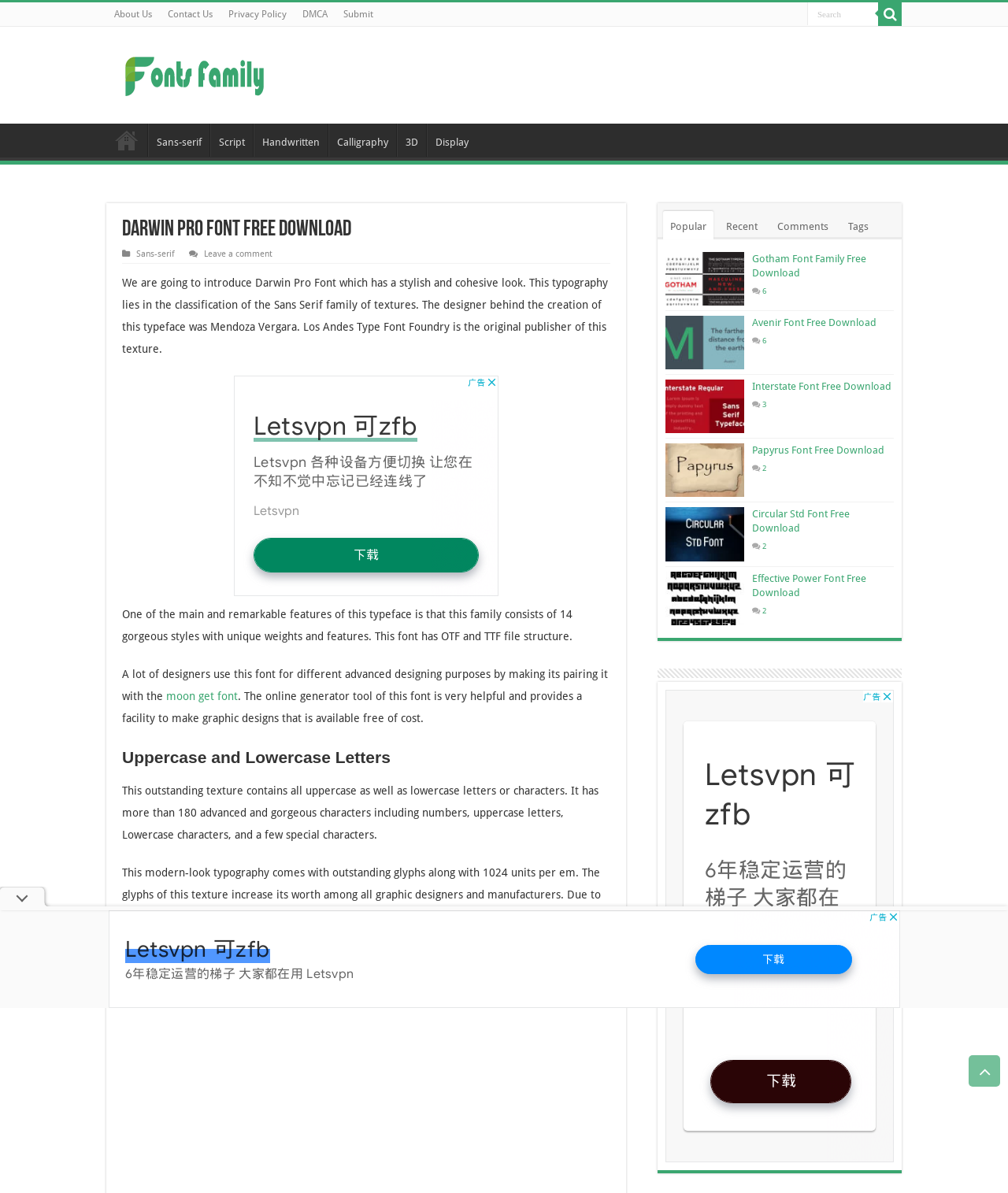Locate the bounding box of the UI element described in the following text: "3D".

[0.394, 0.103, 0.423, 0.131]